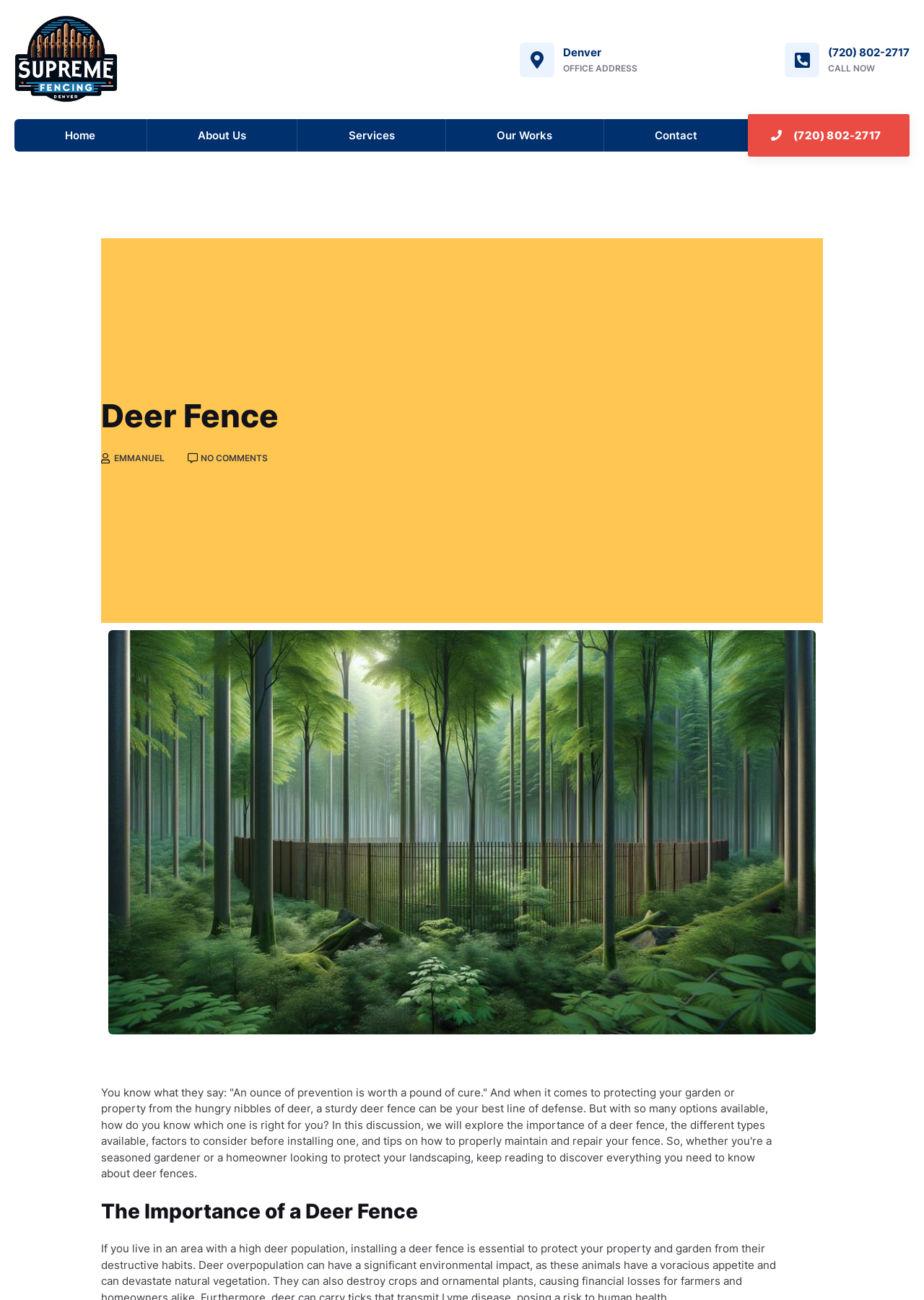What is the topic of the main article?
Could you answer the question with a detailed and thorough explanation?

The main article on the webpage is about deer fences, as indicated by the heading 'Deer Fence' and the content of the article, which discusses the importance of deer fences and how to choose the right one.